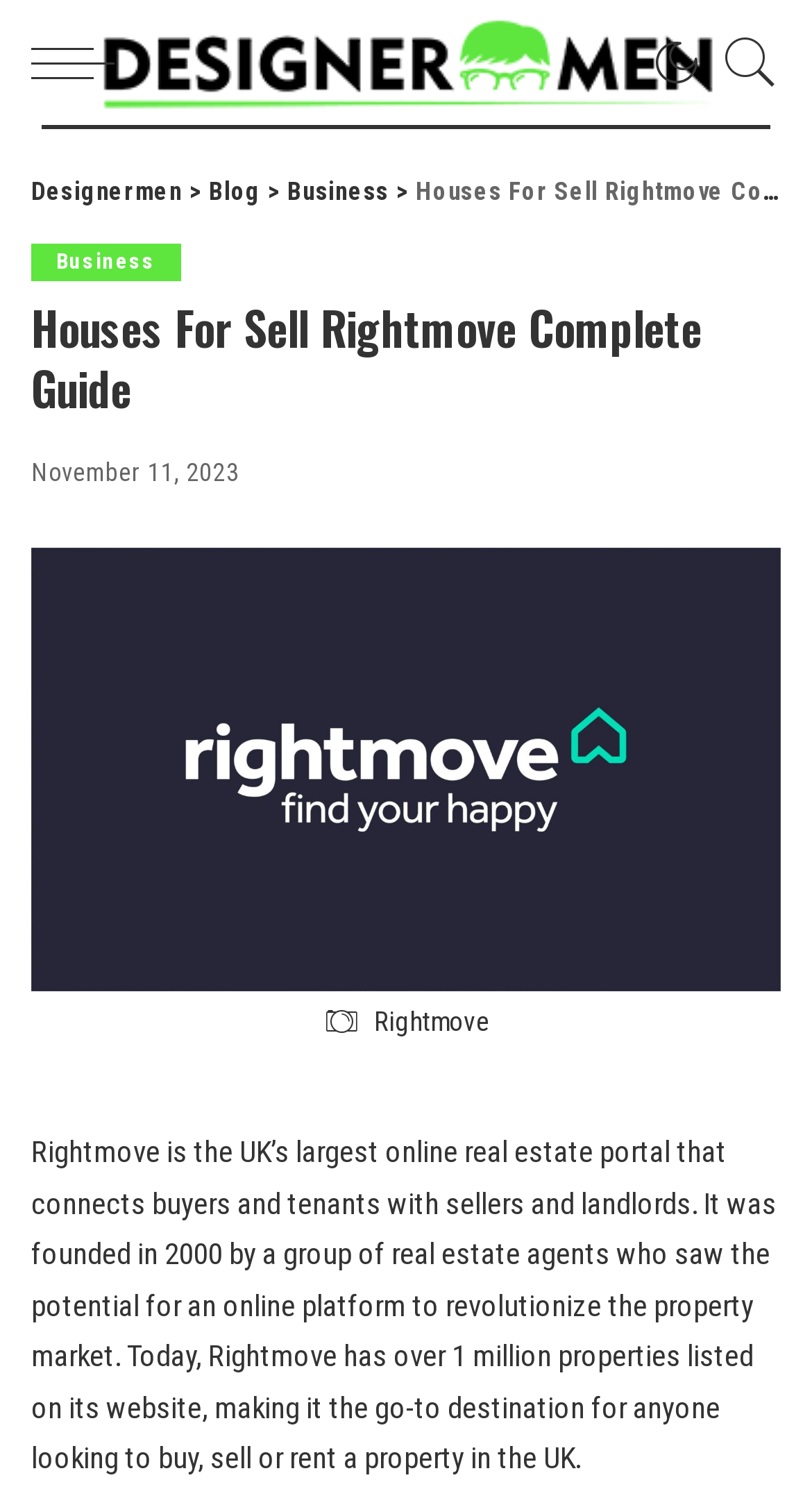What is the purpose of Rightmove?
Using the details shown in the screenshot, provide a comprehensive answer to the question.

I found the answer by reading the static text that describes Rightmove as 'the UK’s largest online real estate portal that connects buyers and tenants with sellers and landlords'.